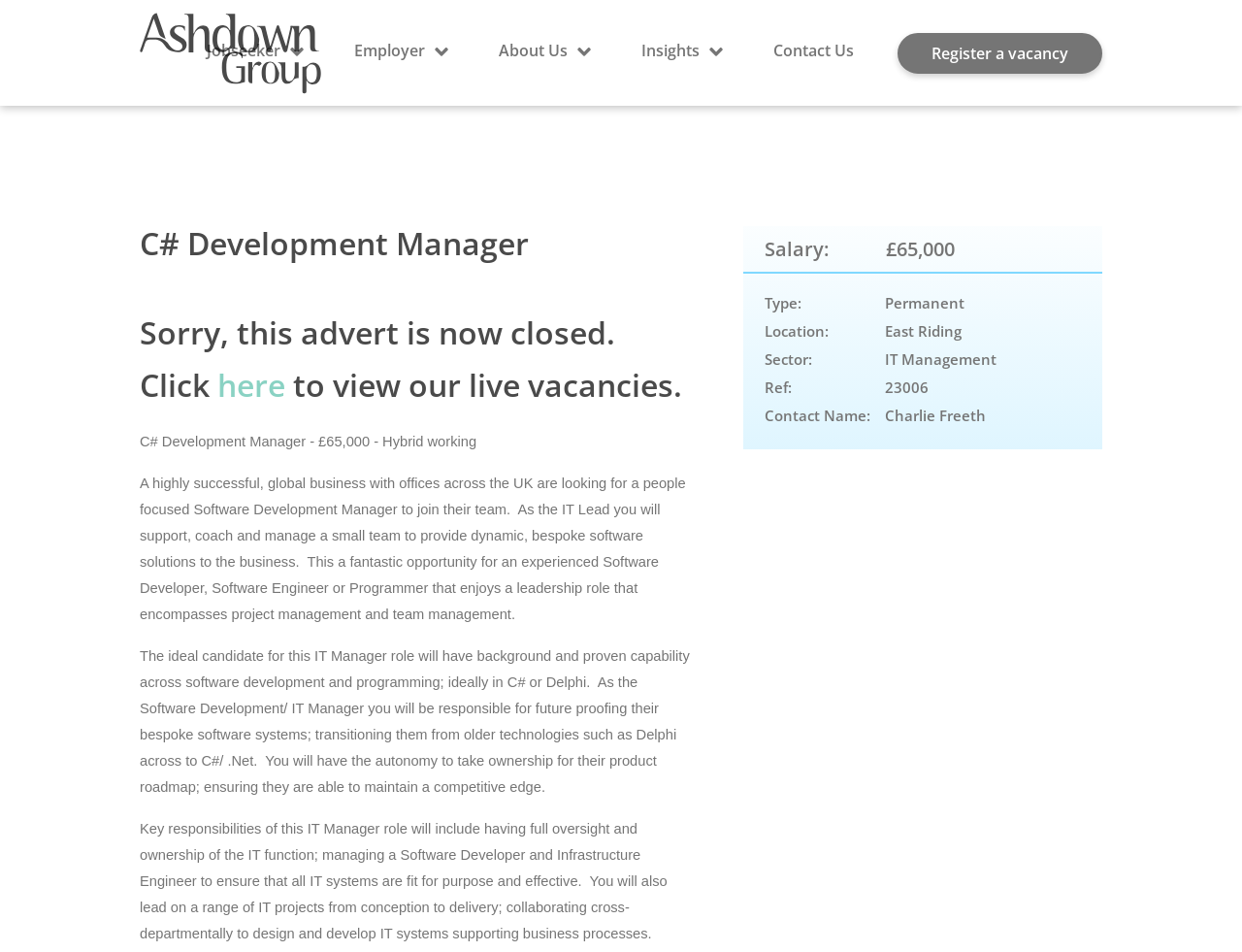Give a one-word or short-phrase answer to the following question: 
What is the salary of the job?

£65,000